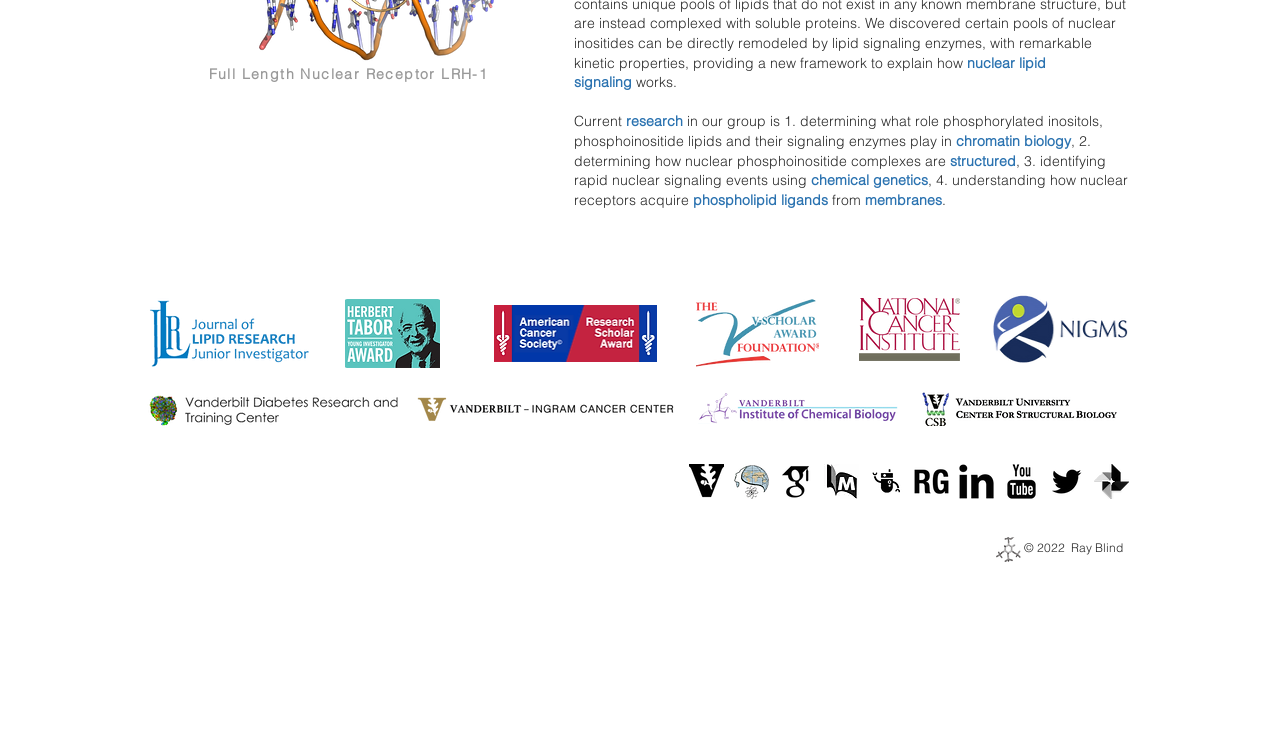Determine the bounding box for the HTML element described here: "aria-label="LinkedIn Basic"". The coordinates should be given as [left, top, right, bottom] with each number being a float between 0 and 1.

[0.749, 0.634, 0.777, 0.682]